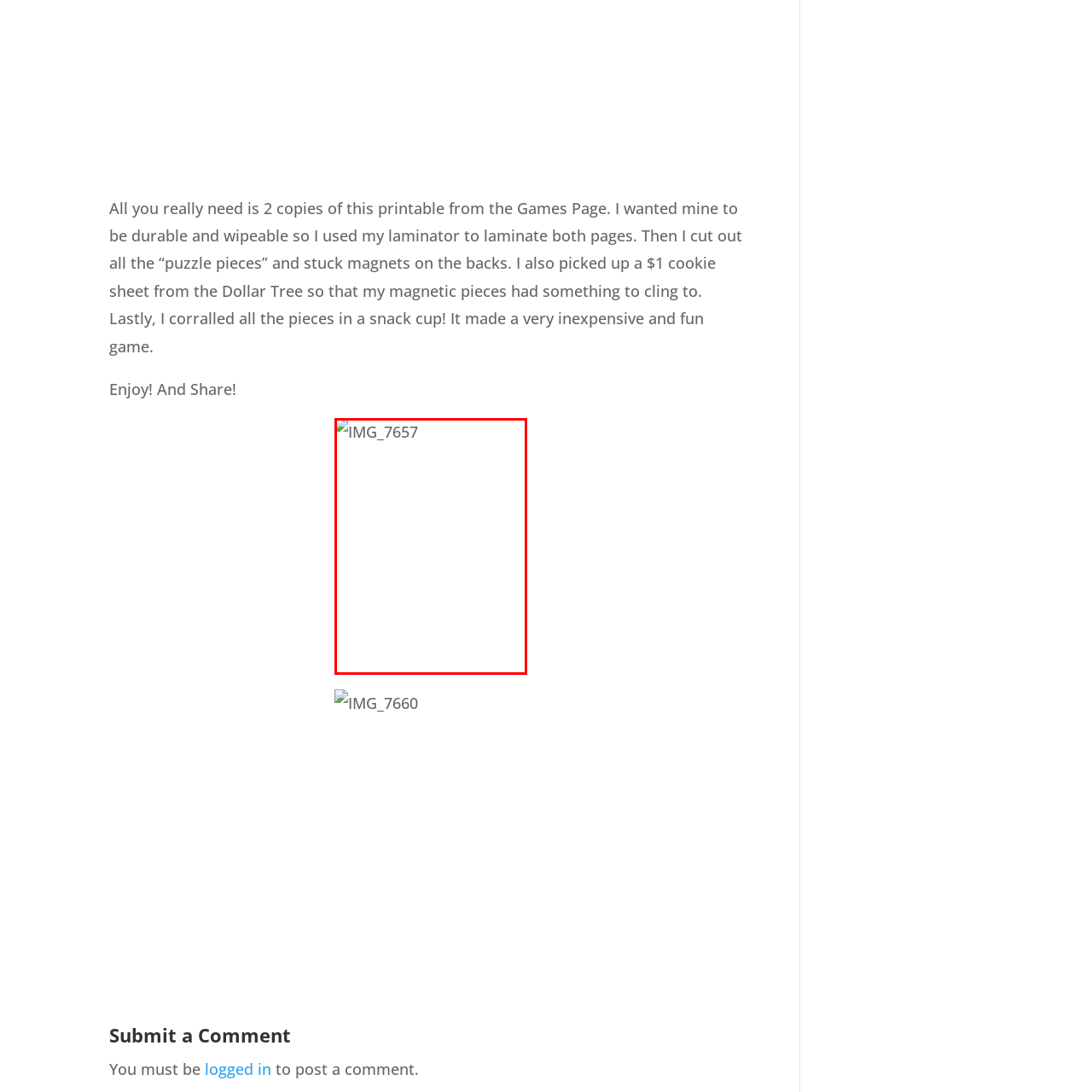How can the puzzle pieces be made more durable?
Examine the visual content inside the red box and reply with a single word or brief phrase that best answers the question.

By laminating